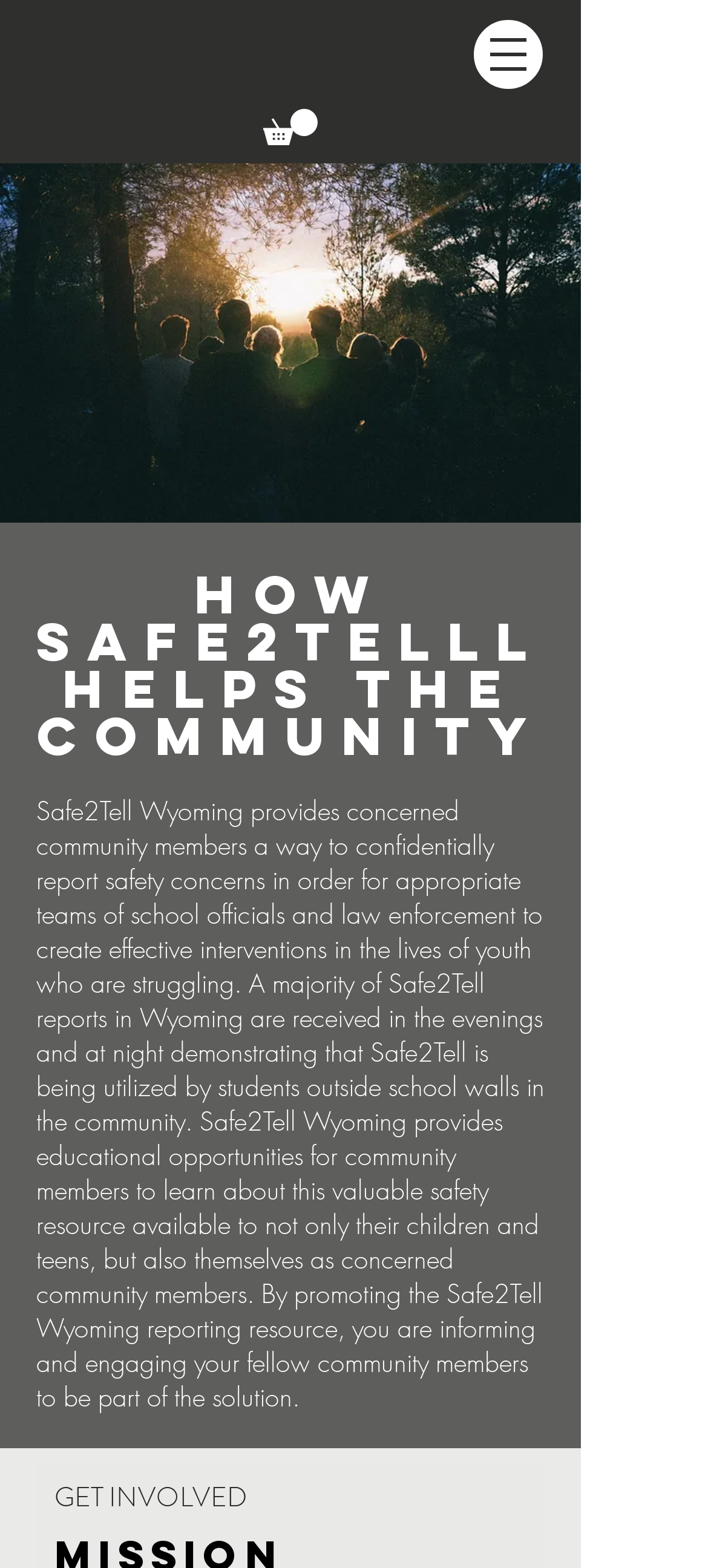What is the relationship between Safe2Tell Wyoming and the community?
Using the image as a reference, give a one-word or short phrase answer.

Provides safety resource